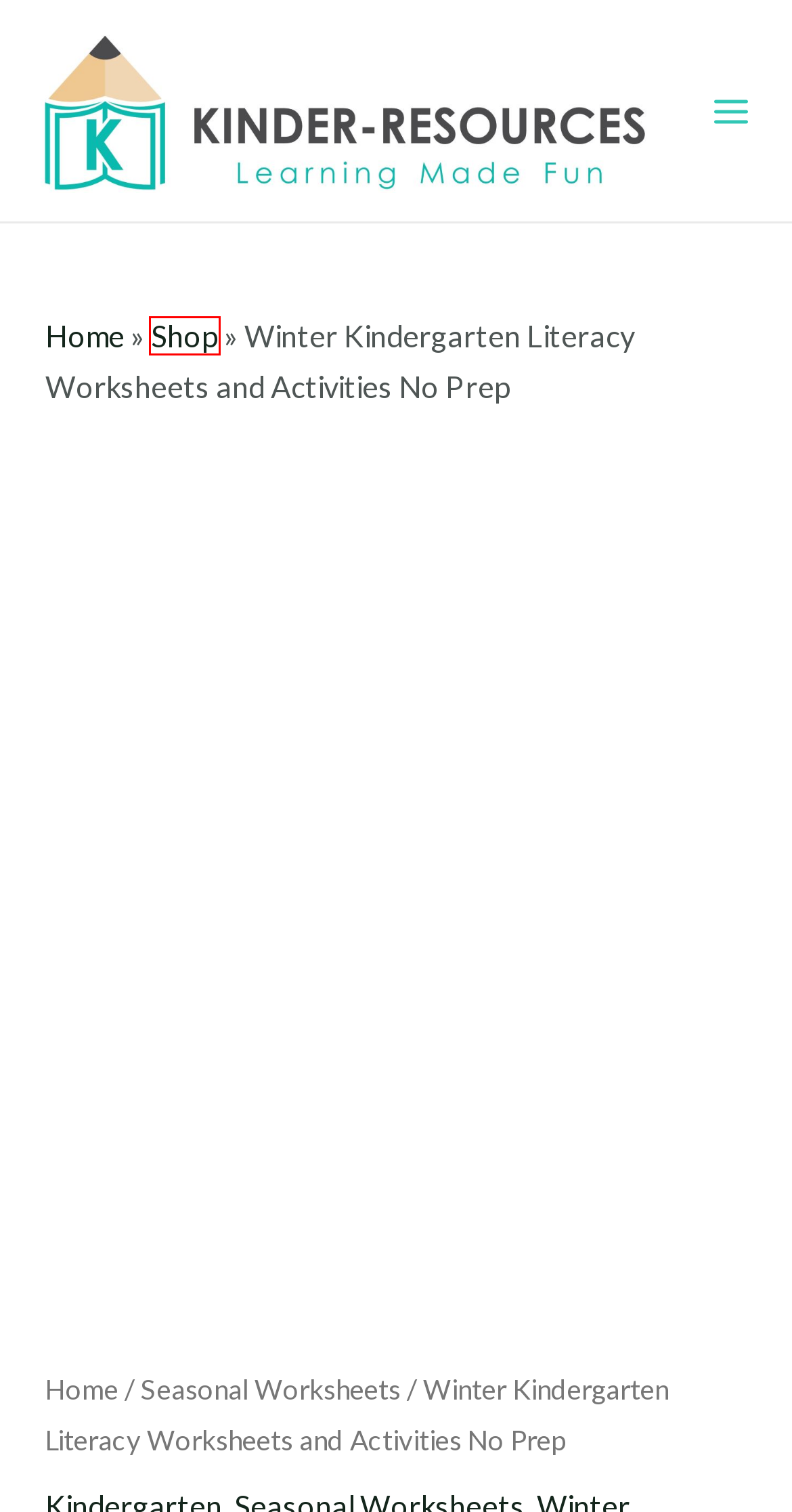Examine the screenshot of a webpage with a red bounding box around a UI element. Select the most accurate webpage description that corresponds to the new page after clicking the highlighted element. Here are the choices:
A. Kindergarten Archives - Kinder Resources
B. Valentine's Day Kindergarten Worksheets and Activities No Prep
C. Seasonal Worksheets Archives - Kinder Resources
D. Web Hosting Centre Australia
E. Teachers and homeschoolers learning resources
F. Christmas Nativity Preschool Worksheets and Activities No Prep
G. Shop
H. Winter Archives - Kinder Resources

G